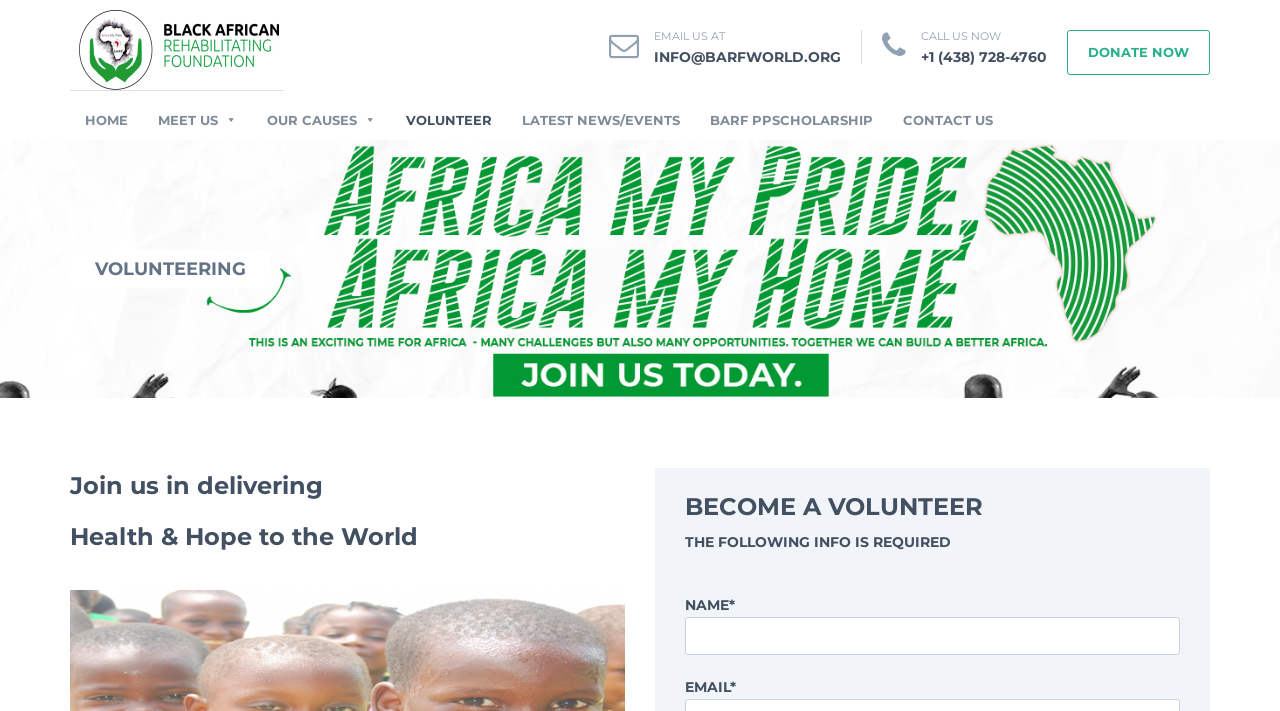Identify the bounding box coordinates of the section to be clicked to complete the task described by the following instruction: "Click the DONATE NOW button". The coordinates should be four float numbers between 0 and 1, formatted as [left, top, right, bottom].

[0.834, 0.042, 0.945, 0.105]